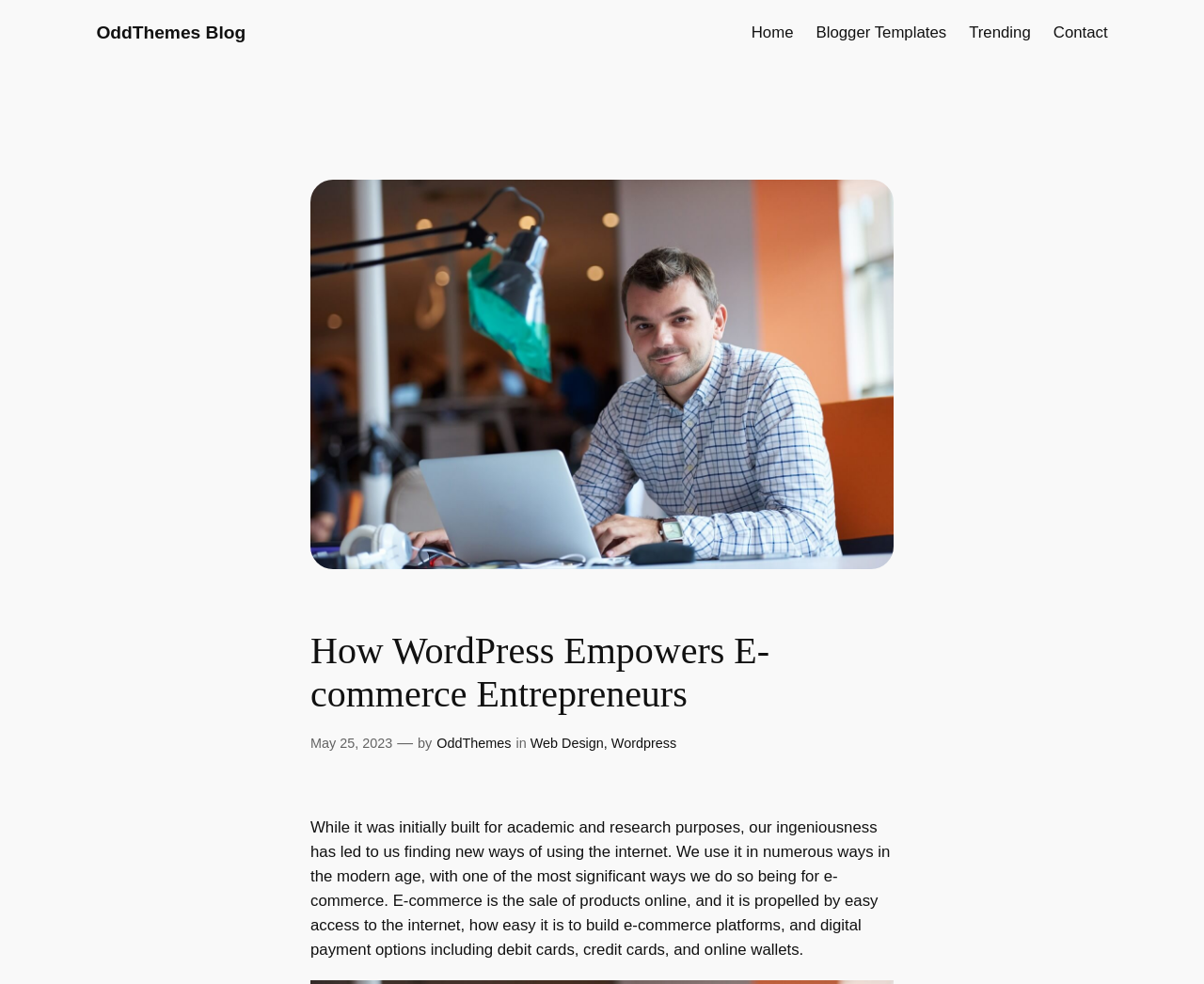Bounding box coordinates are specified in the format (top-left x, top-left y, bottom-right x, bottom-right y). All values are floating point numbers bounded between 0 and 1. Please provide the bounding box coordinate of the region this sentence describes: May 25, 2023

[0.258, 0.747, 0.326, 0.763]